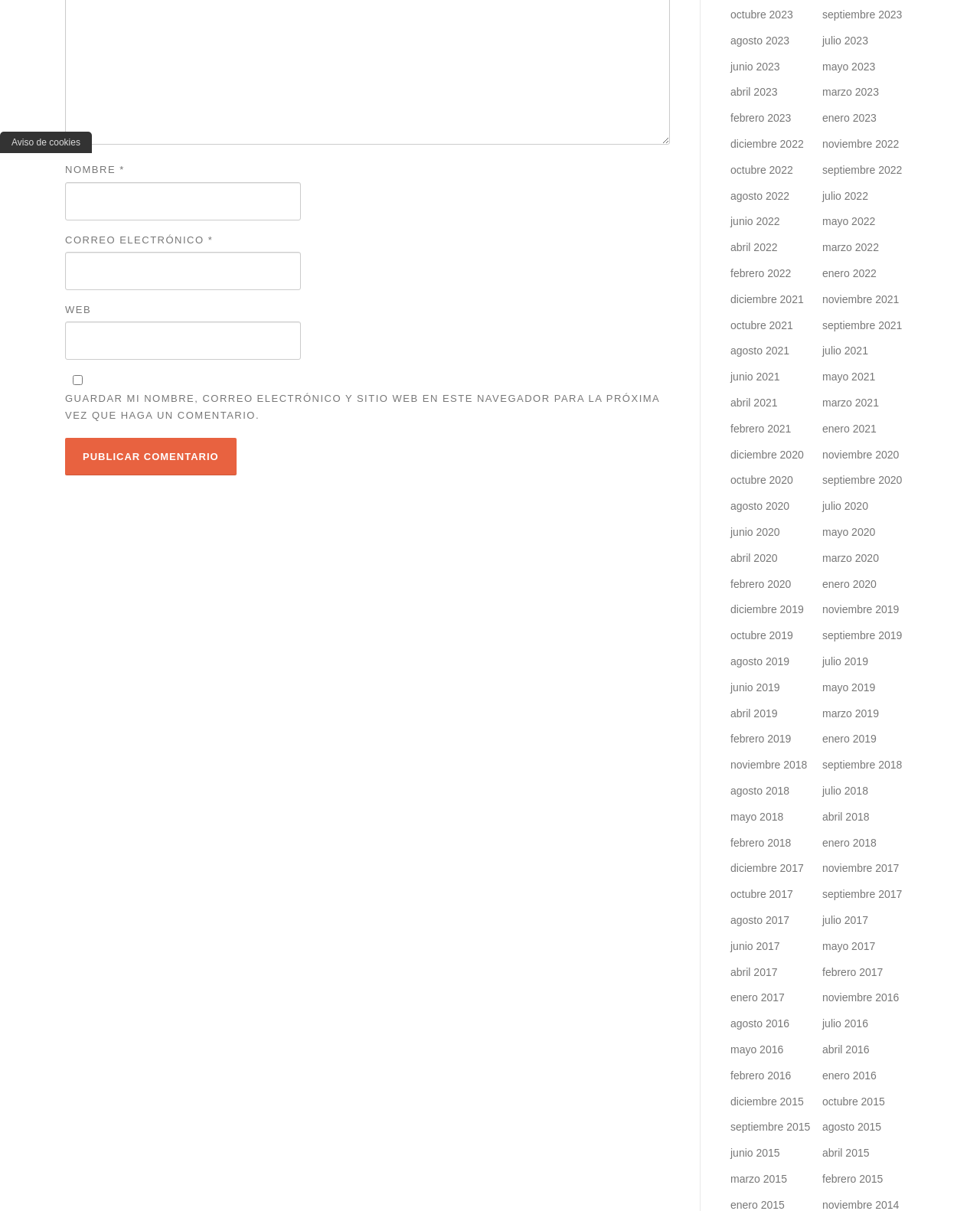Using details from the image, please answer the following question comprehensively:
What is the purpose of the checkbox?

The checkbox is located below the 'WEB' input field and its label is 'GUARDAR MI NOMBRE, CORREO ELECTRÓNICO Y SITIO WEB EN ESTE NAVEGADOR PARA LA PRÓXIMA VEZ QUE HAGA UN COMENTARIO.' This suggests that the checkbox is used to save the user's name, email, and website for future comments.